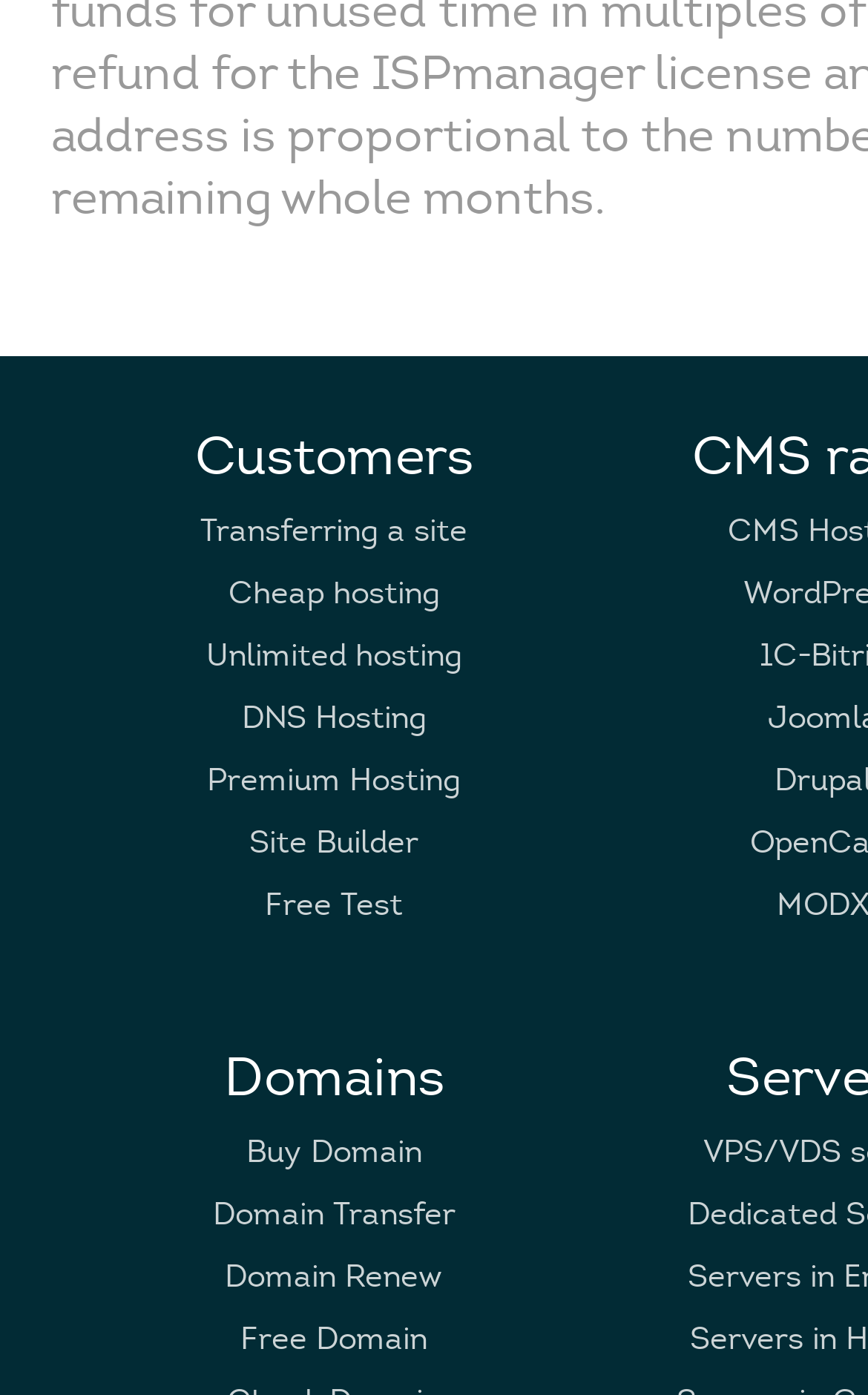What is the first link under 'Customers'?
Relying on the image, give a concise answer in one word or a brief phrase.

Transferring a site